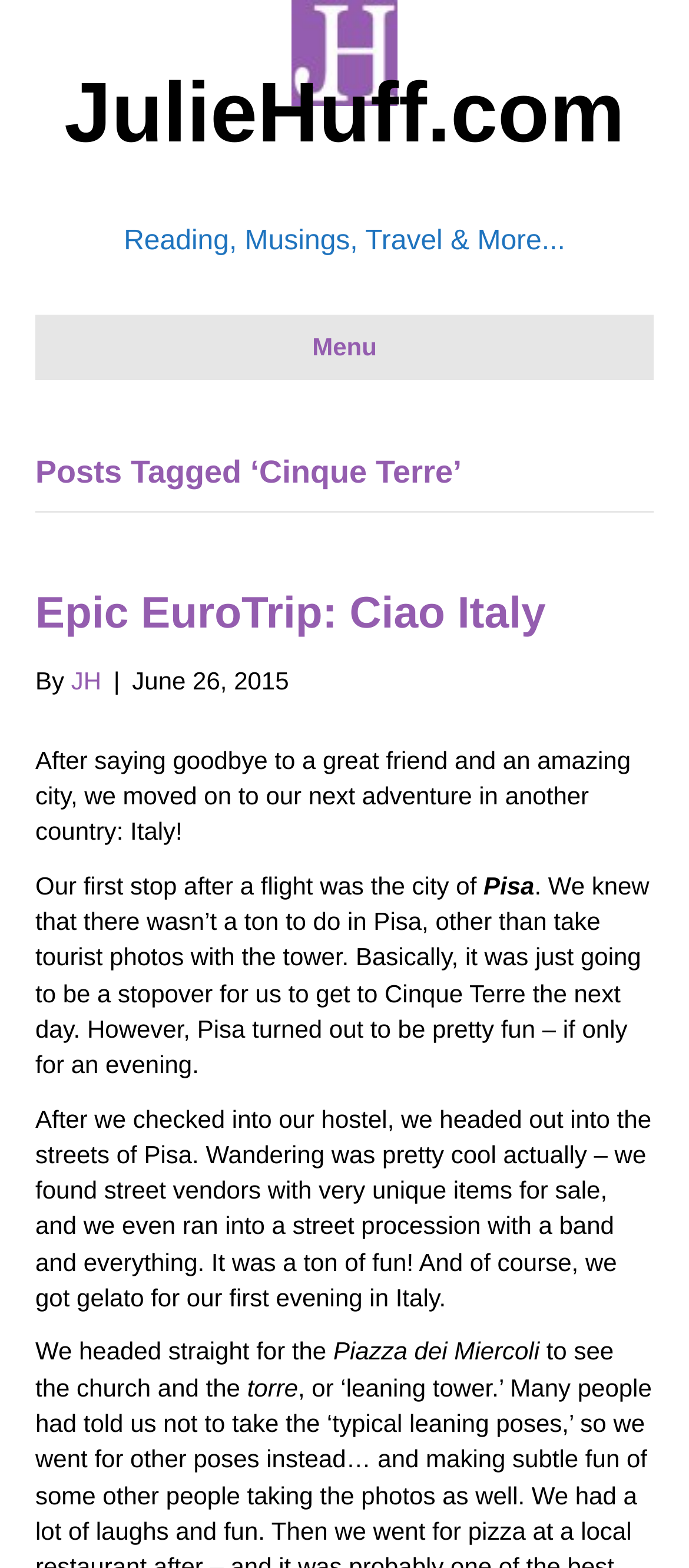Consider the image and give a detailed and elaborate answer to the question: 
What is the type of food the author gets in Italy?

I found the answer by reading the text that mentions 'we even got gelato for our first evening in Italy', which suggests that the author gets gelato in Italy.